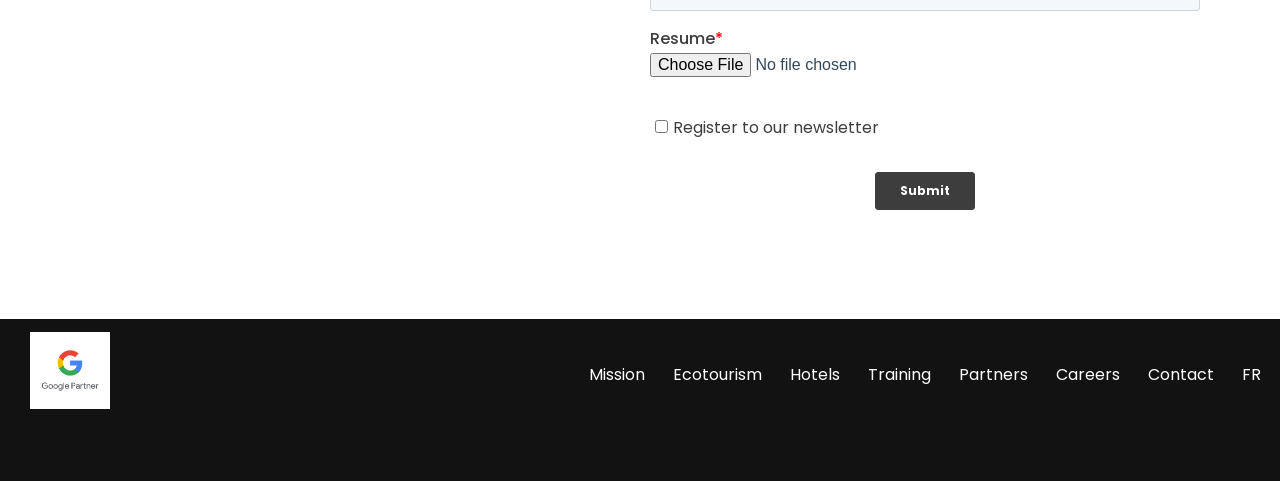Please find the bounding box coordinates of the clickable region needed to complete the following instruction: "view the Contact page". The bounding box coordinates must consist of four float numbers between 0 and 1, i.e., [left, top, right, bottom].

[0.897, 0.751, 0.948, 0.807]